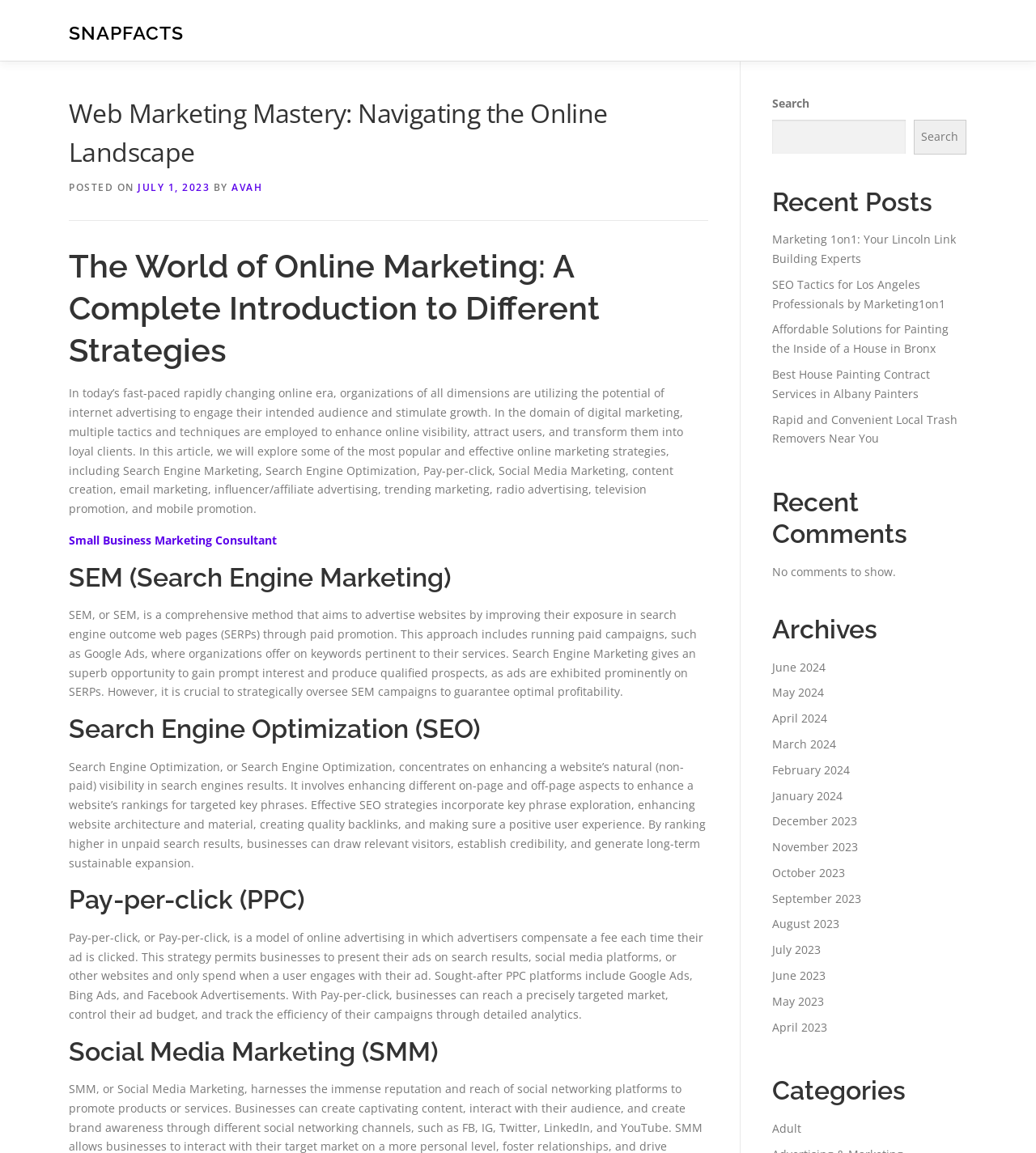What is the function of the search box?
Look at the image and construct a detailed response to the question.

The search box is located at the top right corner of the webpage, and it allows users to search for specific content within the website. By typing a keyword or phrase and clicking the search button, users can find relevant articles, posts, or information on the website.